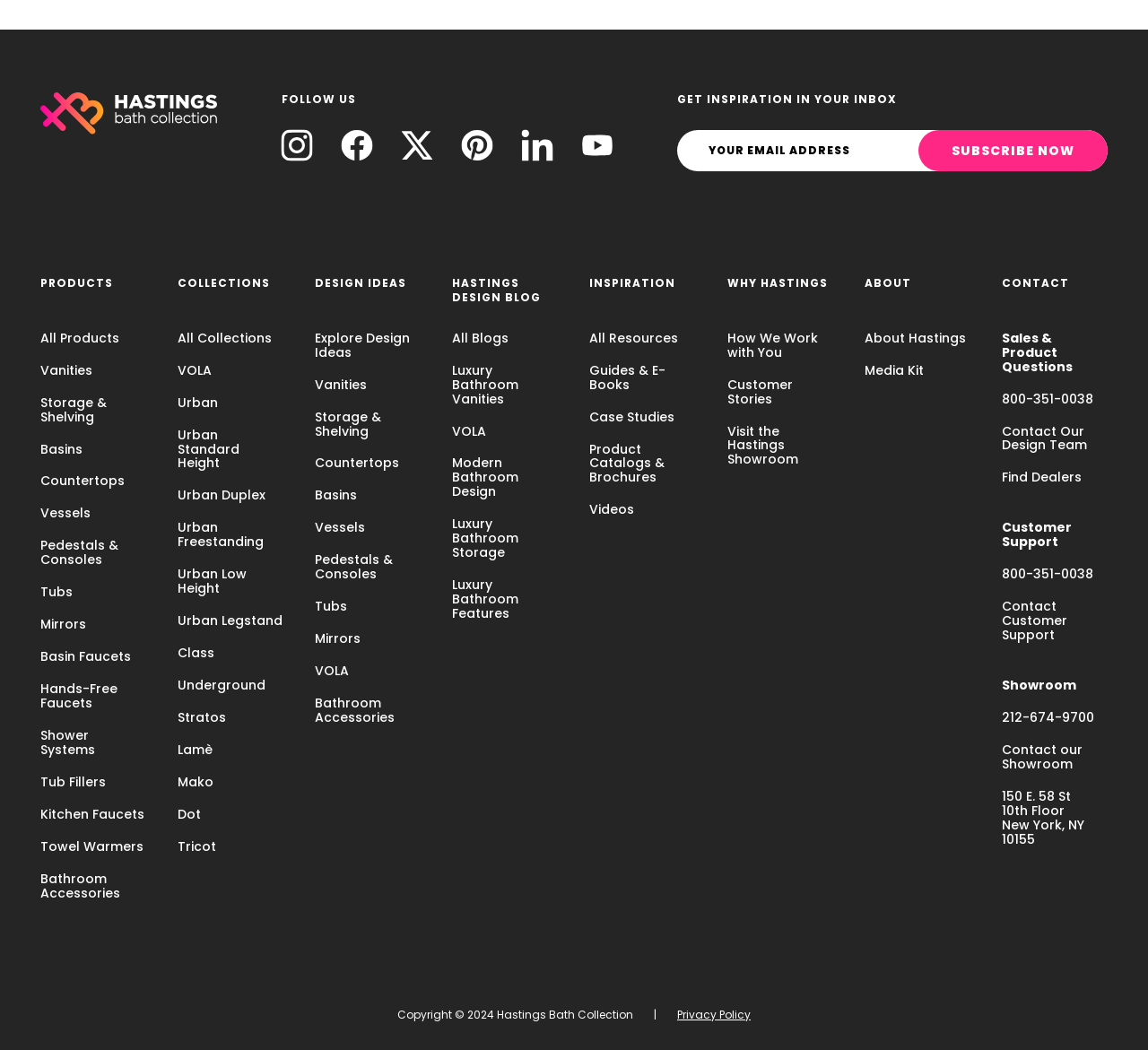Kindly determine the bounding box coordinates for the clickable area to achieve the given instruction: "Read the Hastings Design Blog".

[0.394, 0.316, 0.485, 0.592]